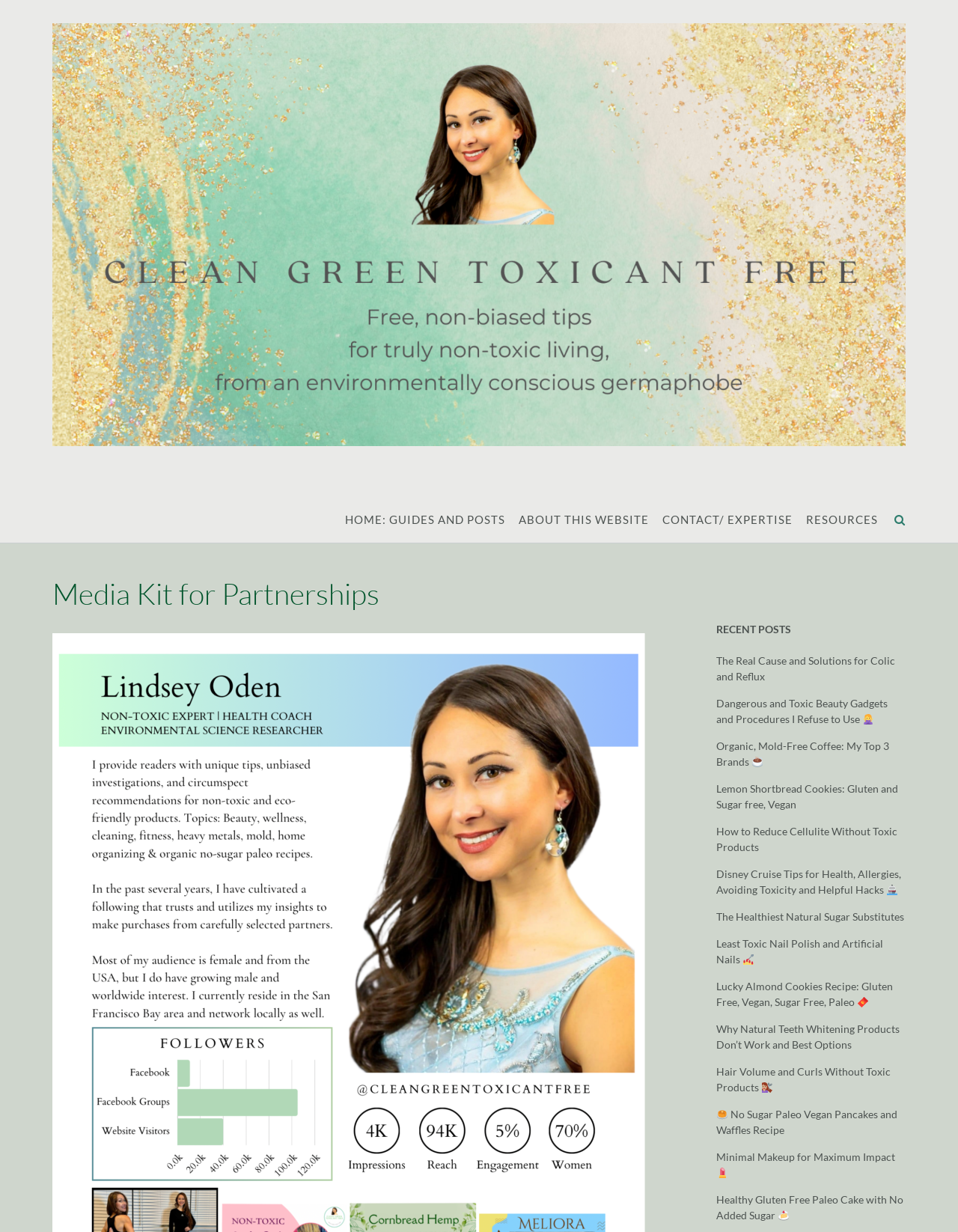Based on the image, please respond to the question with as much detail as possible:
What is the last recent post about?

The last recent post is listed under the heading 'RECENT POSTS' and has the link text 'No Sugar Paleo Vegan Pancakes and Waffles Recipe'. Therefore, the last recent post is about a recipe for Paleo Vegan Pancakes and Waffles.